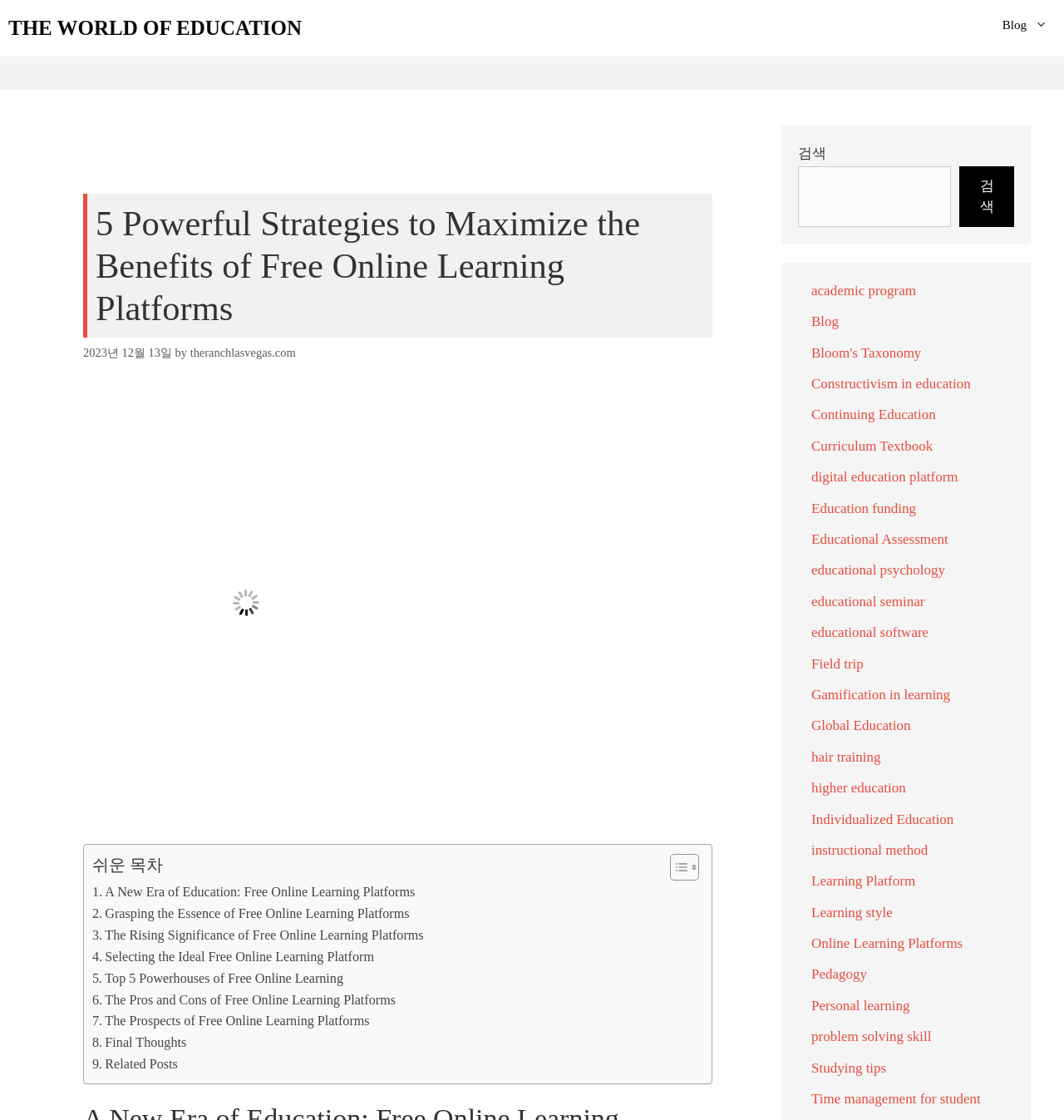Create an elaborate caption for the webpage.

This webpage is about maximizing the benefits of free online learning platforms. At the top, there is a navigation bar with two links: "THE WORLD OF EDUCATION" on the left and "Blog" on the right. Below the navigation bar, there is a header section with the title "5 Powerful Strategies to Maximize the Benefits of Free Online Learning Platforms" and a time stamp "2023년 12월 13일" (December 13, 2023) next to it. The author's name "theranchlasvegas.com" is also displayed.

On the left side of the page, there is an image related to free online learning platforms. Below the image, there is a table of contents with links to different sections of the article, including "A New Era of Education: Free Online Learning Platforms", "Grasping the Essence of Free Online Learning Platforms", and "Final Thoughts".

On the right side of the page, there is a complementary section with a search bar and several links to related topics, such as "academic program", "Bloom's Taxonomy", "Continuing Education", and "Online Learning Platforms". There are 25 links in total, covering various topics related to education.

Overall, the webpage appears to be a blog post or article about free online learning platforms, with a focus on providing strategies for maximizing their benefits. The layout is organized, with clear headings and a table of contents, making it easy to navigate.